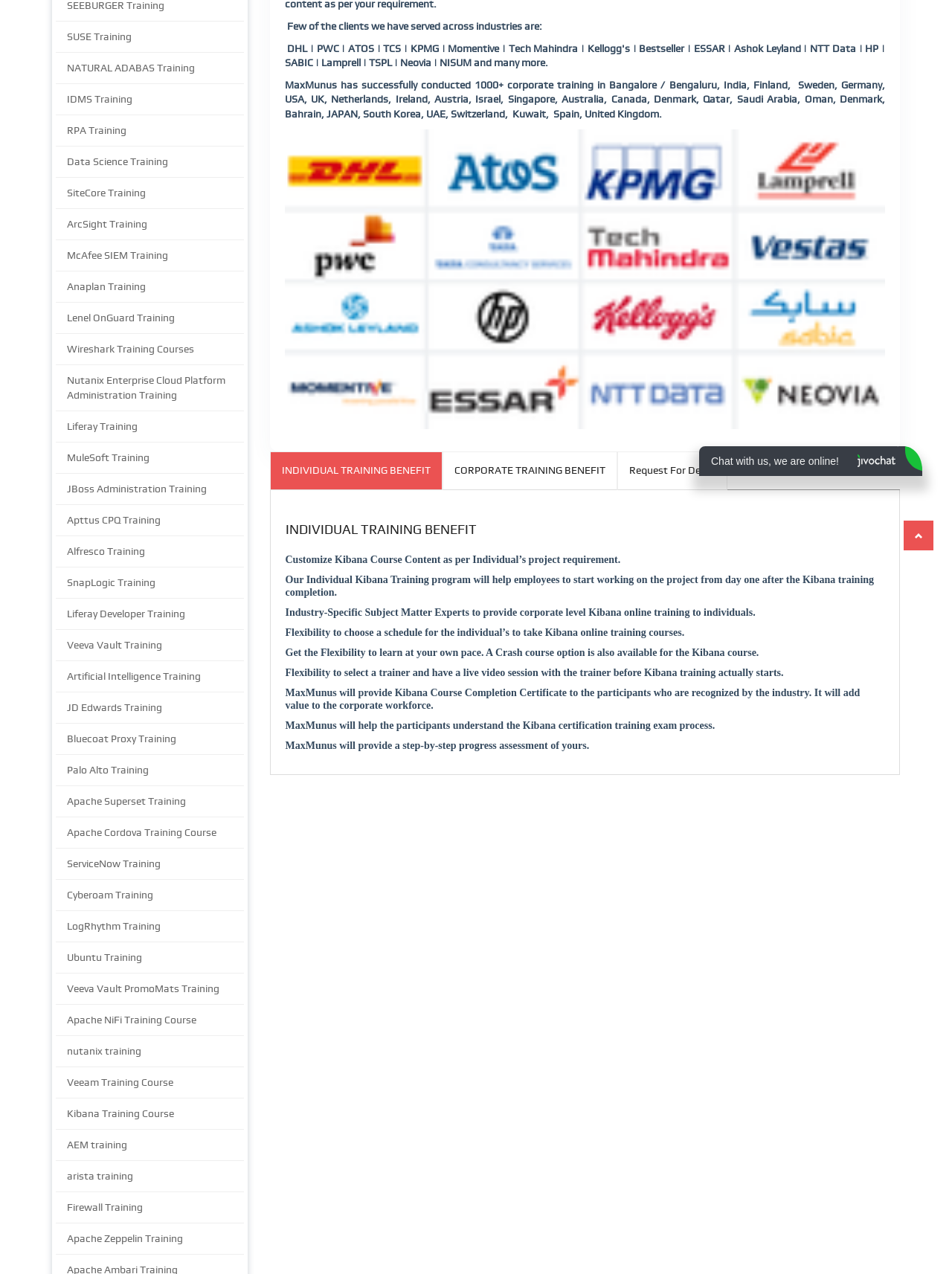Provide the bounding box coordinates for the specified HTML element described in this description: "Alfresco Training". The coordinates should be four float numbers ranging from 0 to 1, in the format [left, top, right, bottom].

[0.059, 0.421, 0.256, 0.445]